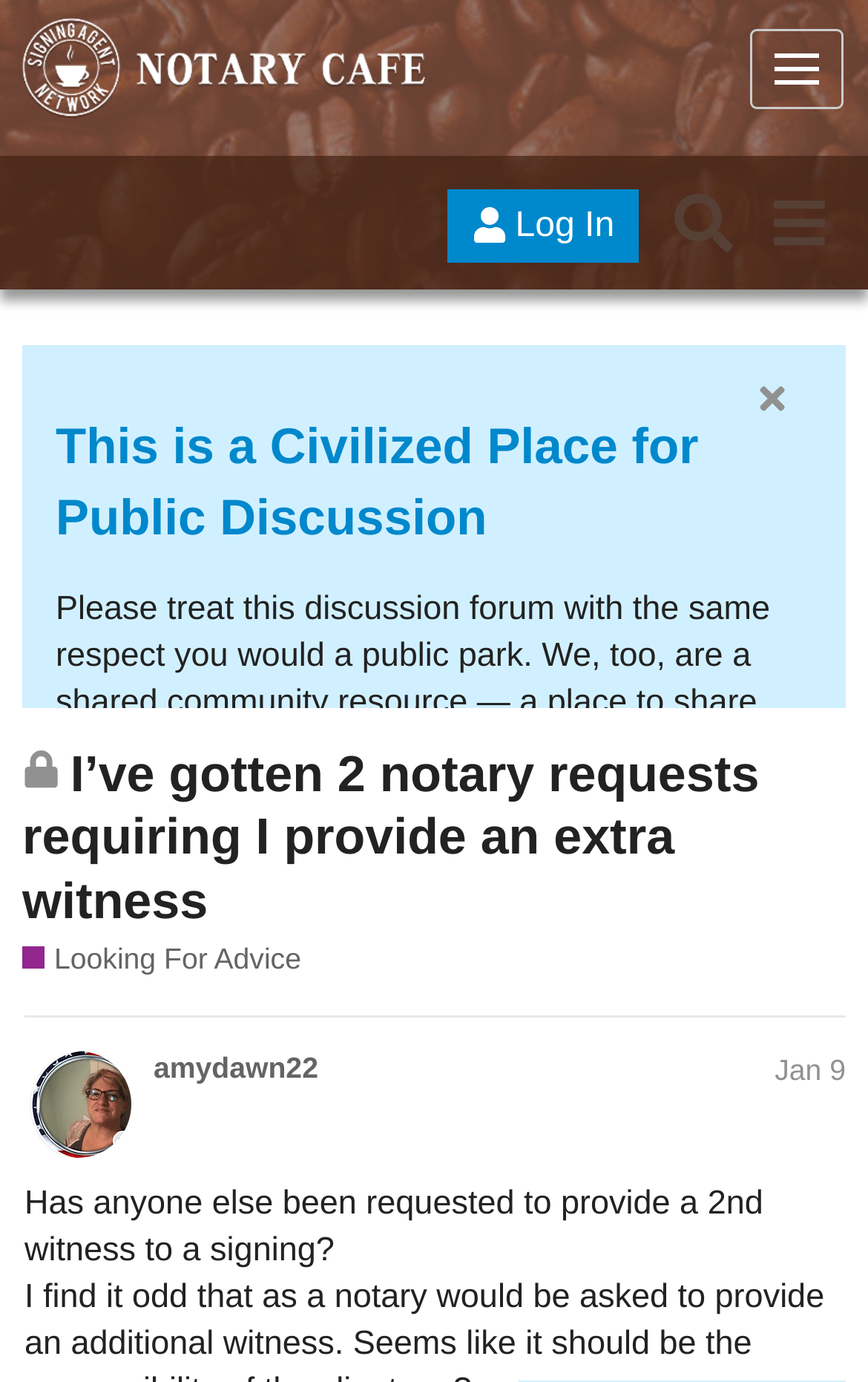Please find and give the text of the main heading on the webpage.

I’ve gotten 2 notary requests requiring I provide an extra witness